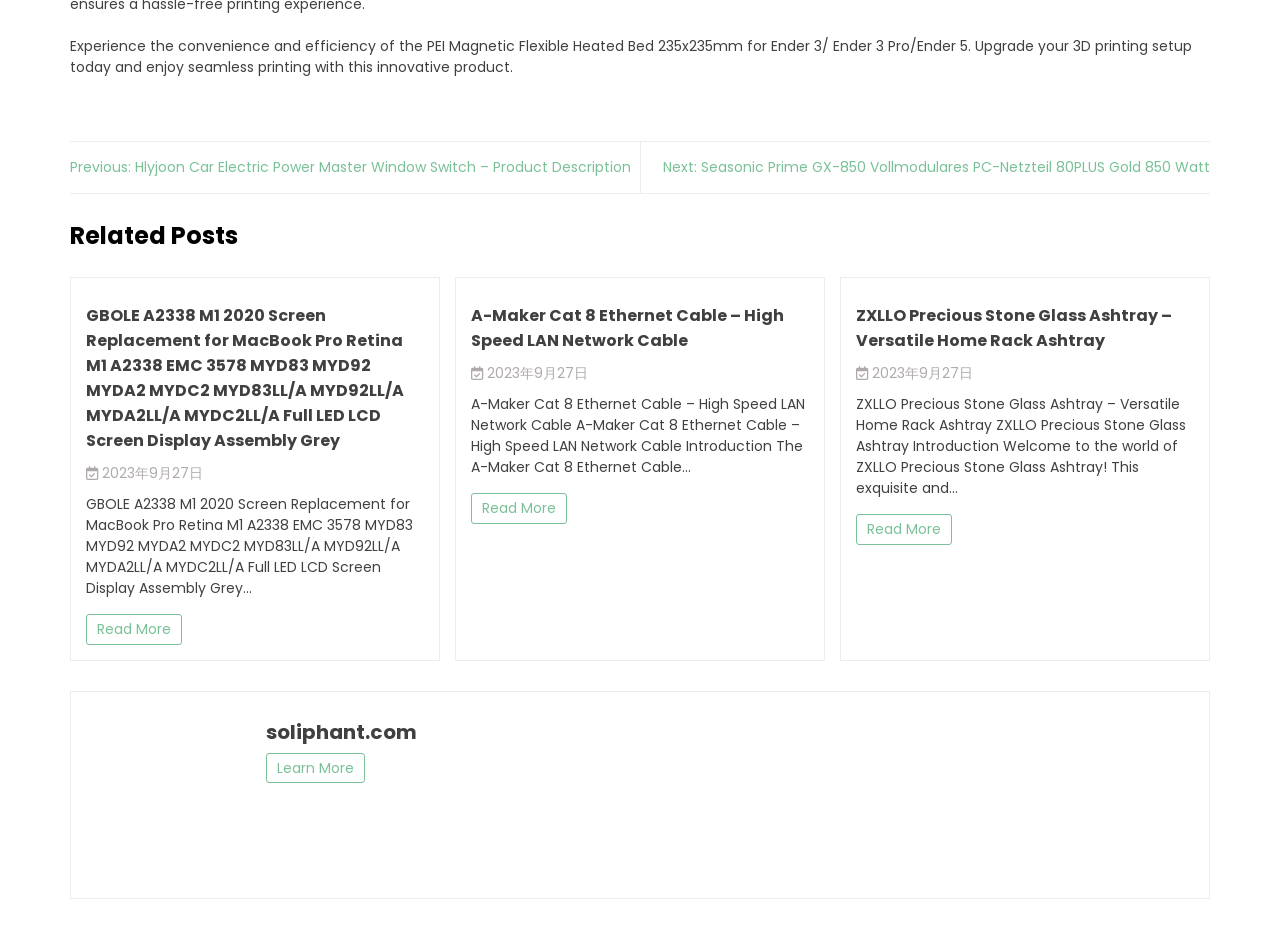Predict the bounding box of the UI element based on this description: "Learn More".

[0.208, 0.814, 0.285, 0.846]